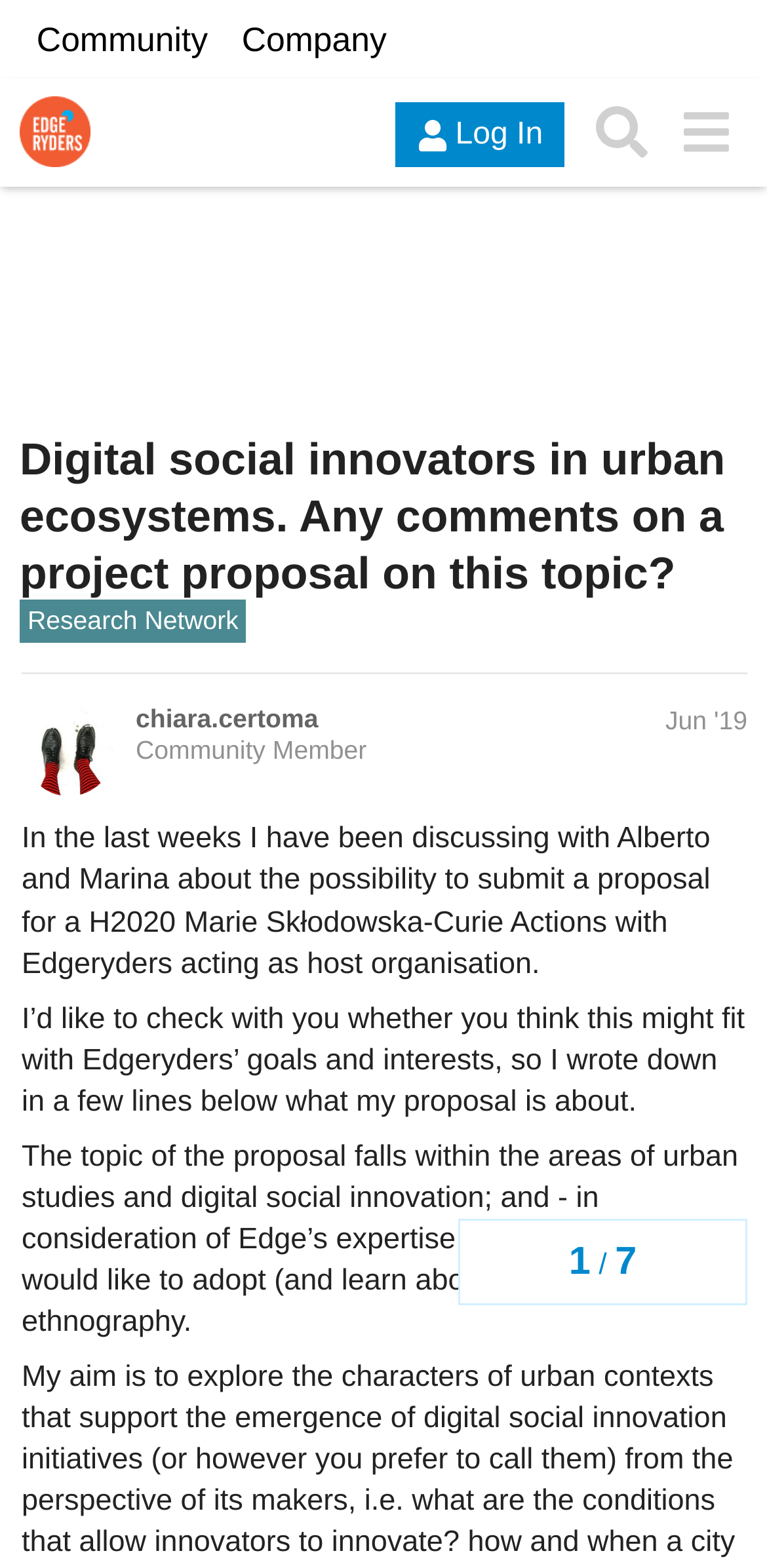From the image, can you give a detailed response to the question below:
What is the business unit mentioned in the Research Network description?

The Research Network is a business unit in the Edgeryders company, which is mentioned in the description of the Research Network link.